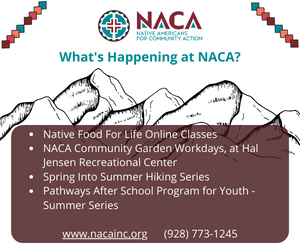How many community activities are listed?
Examine the image and provide an in-depth answer to the question.

The banner lists four community activities and programs, which are Native Food For Life Online Classes, NACA Community Garden Workdays, Spring Into Summer Hiking Series, and Pathways After School Program for Youth - Summer Series, indicating that there are four activities mentioned.